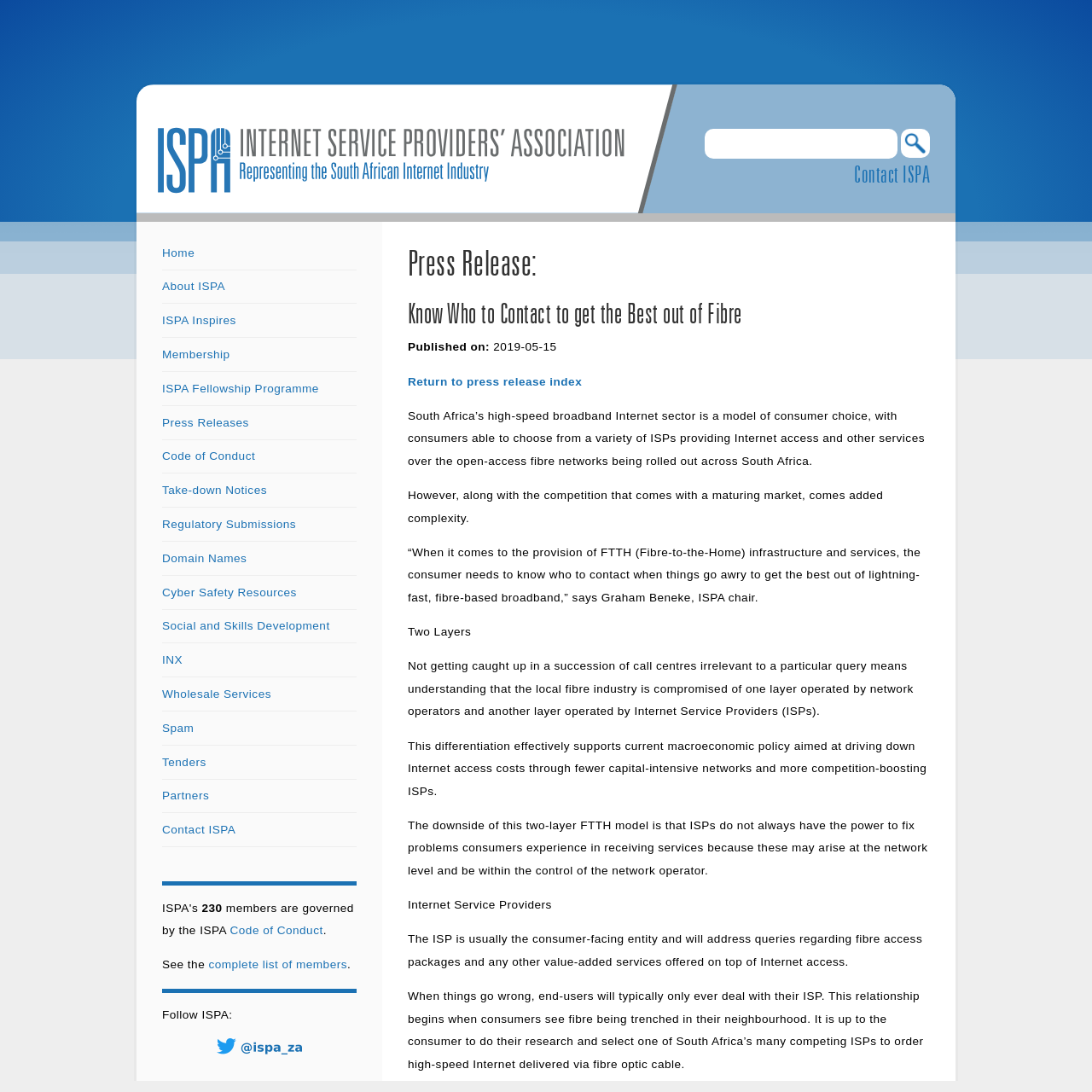Find the bounding box coordinates for the area you need to click to carry out the instruction: "Click on Facebook". The coordinates should be four float numbers between 0 and 1, indicated as [left, top, right, bottom].

None